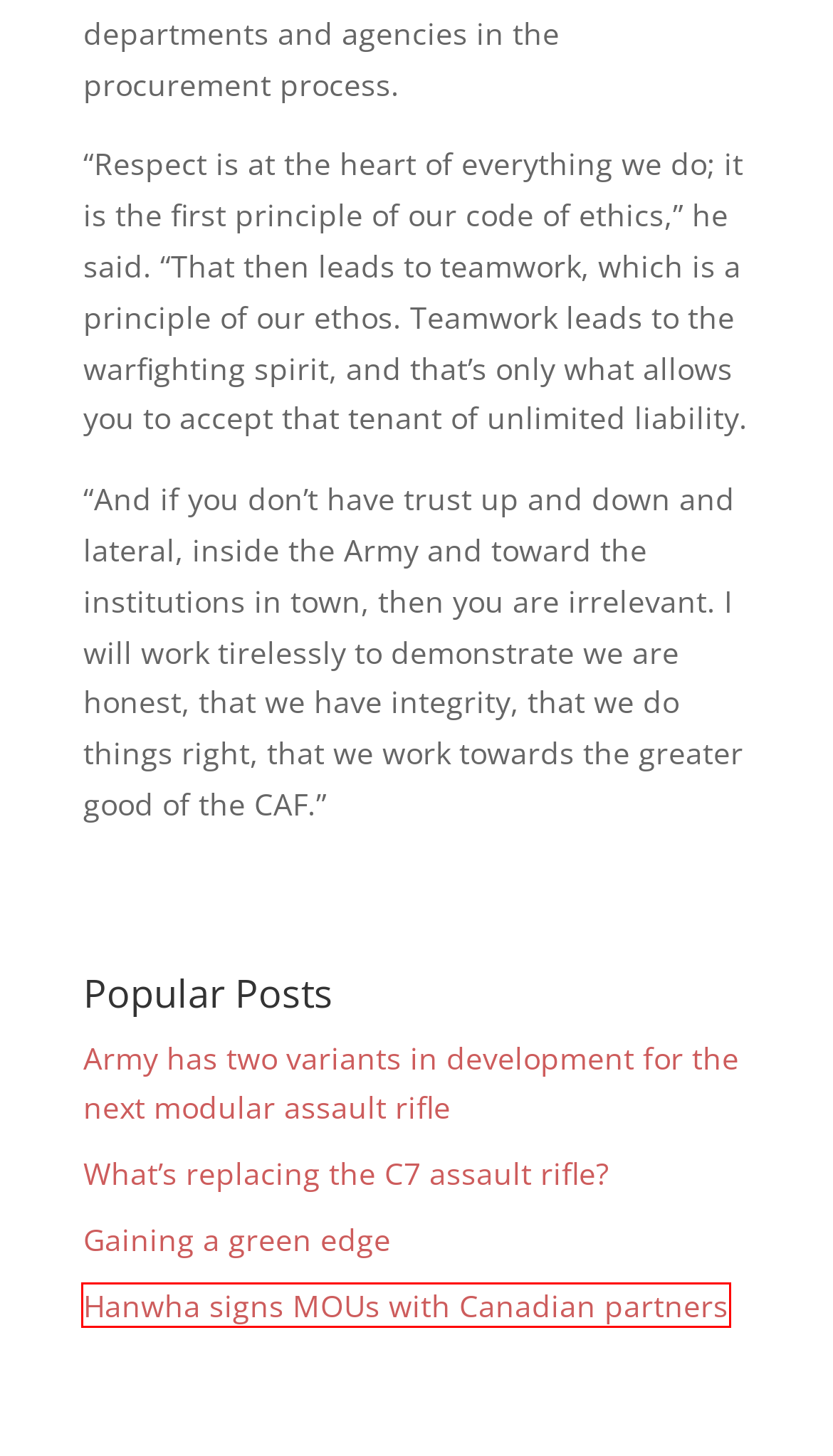You have a screenshot of a webpage with a red bounding box around an element. Select the webpage description that best matches the new webpage after clicking the element within the red bounding box. Here are the descriptions:
A. Army has two variants in development for the next modular assault rifle | Canadian Army Today
B. Hanwha signs MOUs with Canadian partners | Canadian Army Today
C. Leadership | Canadian Army Today
D. Canadian Army Today
E. News | Canadian Army Today
F. Canadian Army Today | News and Views from The Canadian Army
G. Gaining a green edge | Canadian Army Today
H. What’s replacing the C7 assault rifle? | Canadian Army Today

B